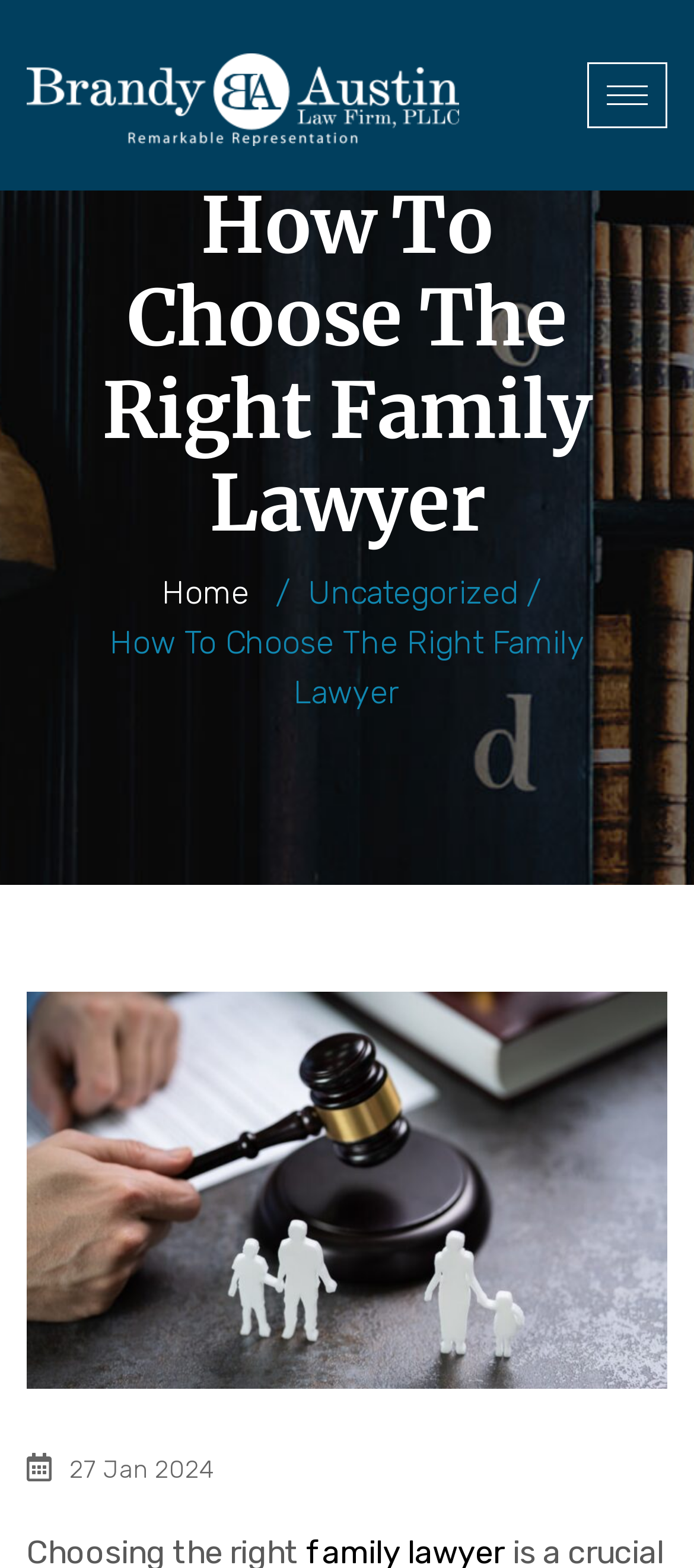What is the date of the article?
Using the details from the image, give an elaborate explanation to answer the question.

I found the answer by looking at the StaticText element with the text '27 Jan 2024' which is located at the bottom of the webpage, indicating that it is the date of the article.